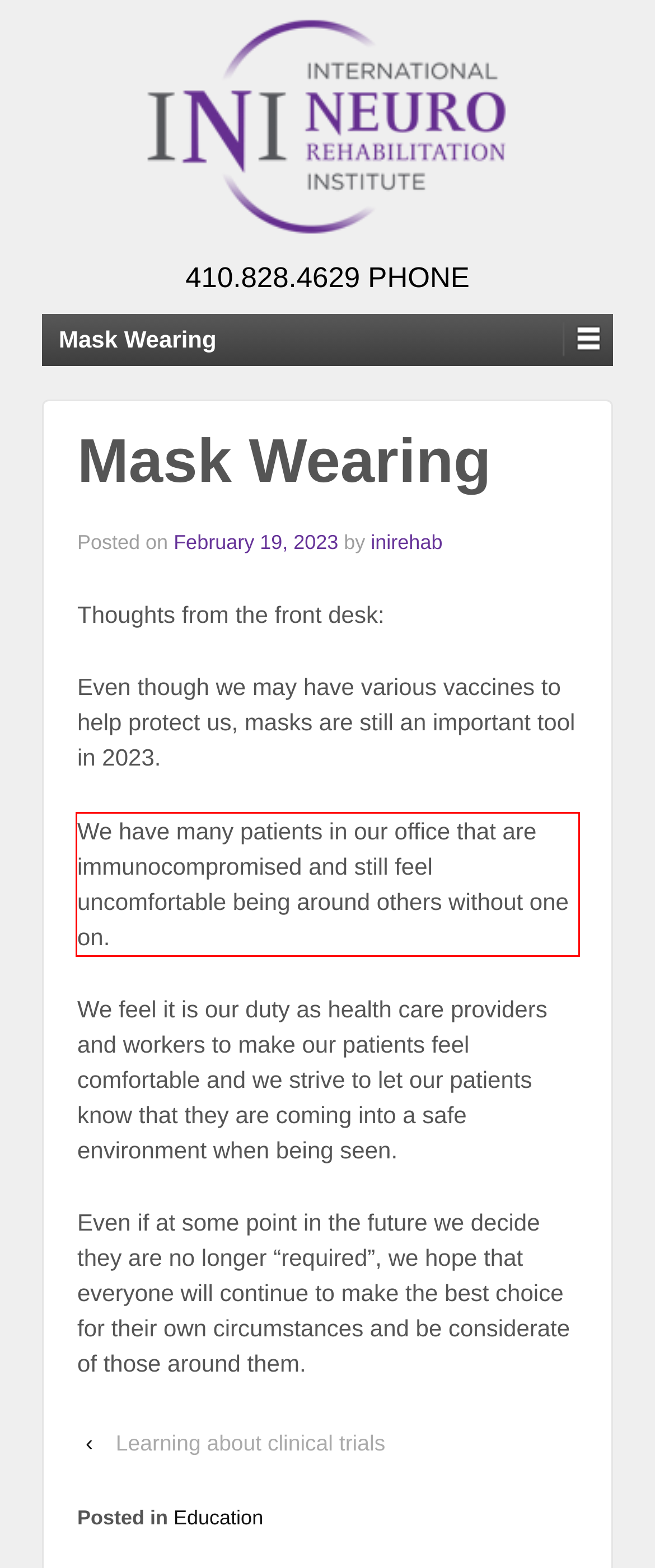In the screenshot of the webpage, find the red bounding box and perform OCR to obtain the text content restricted within this red bounding box.

We have many patients in our office that are immunocompromised and still feel uncomfortable being around others without one on.